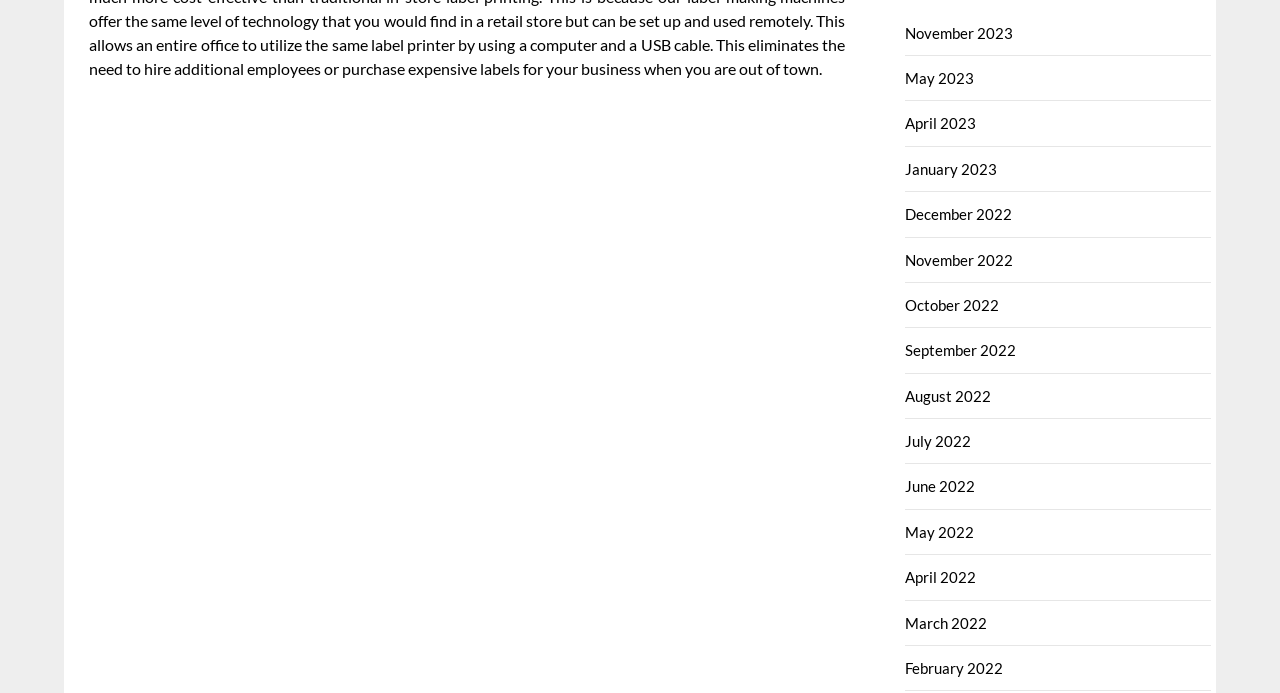Locate the bounding box coordinates of the element that should be clicked to execute the following instruction: "View August 2022".

[0.707, 0.558, 0.775, 0.584]